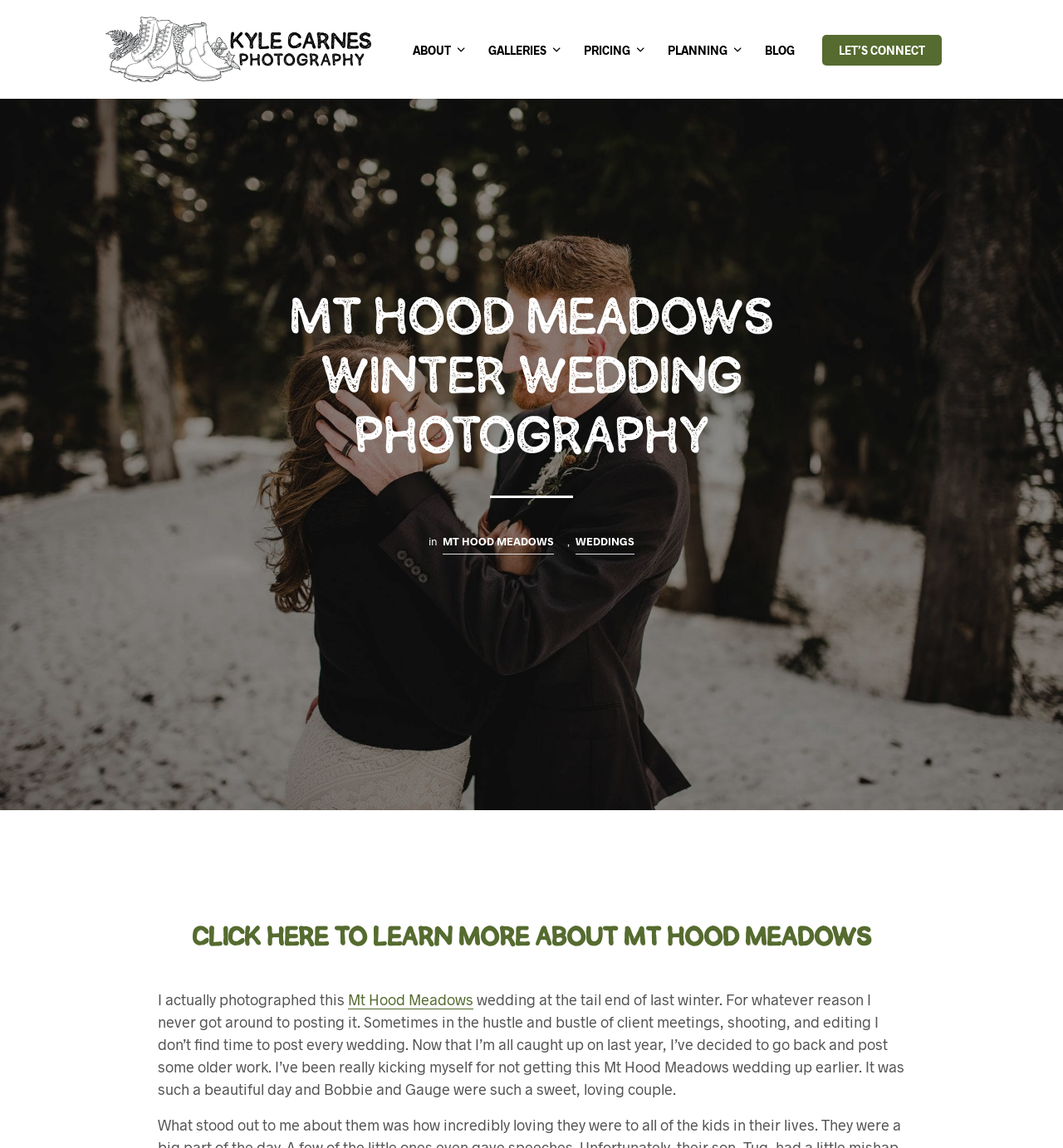Extract the bounding box for the UI element that matches this description: "Let’s Connect".

[0.773, 0.03, 0.886, 0.057]